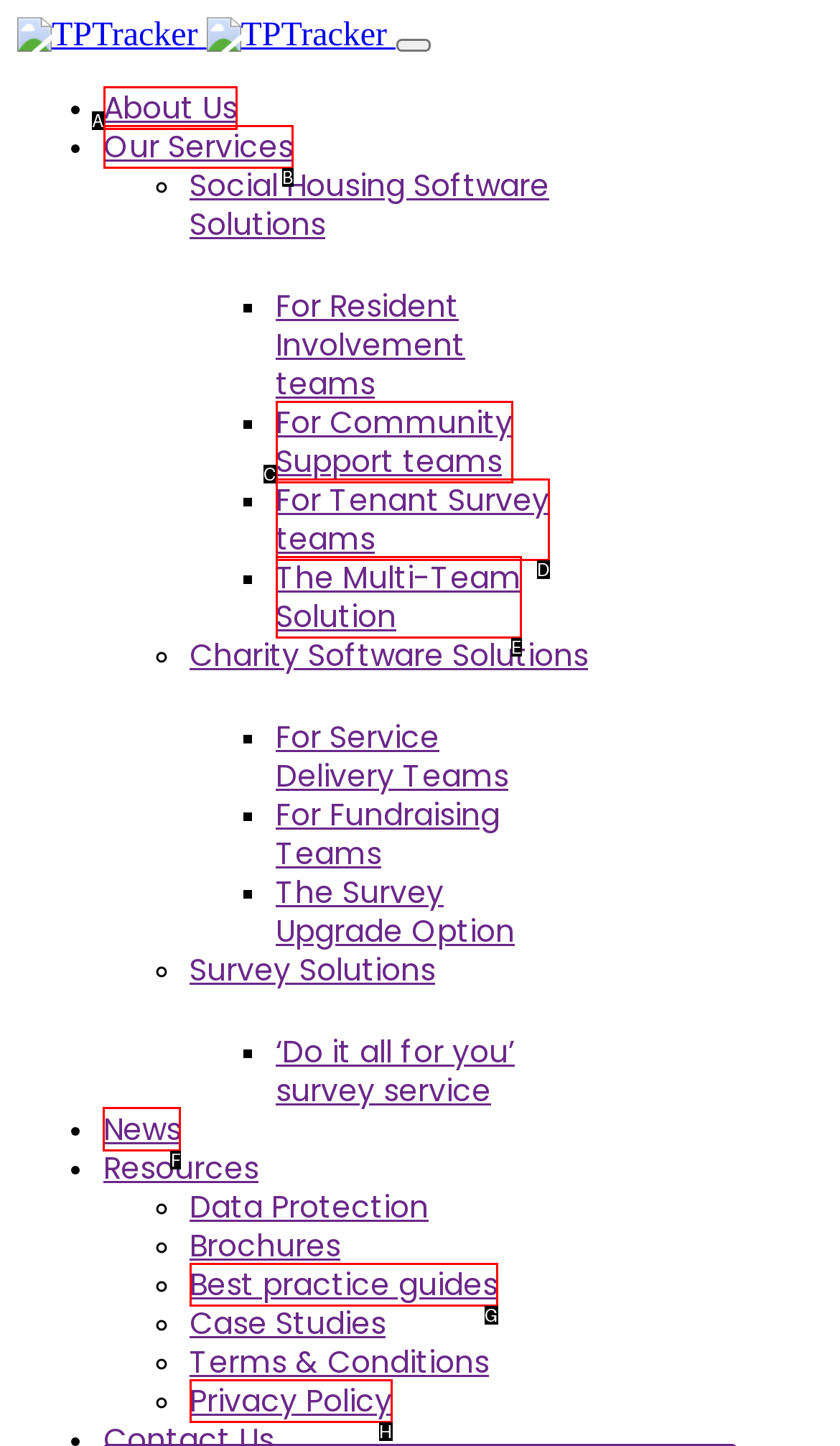For the task: Read News, specify the letter of the option that should be clicked. Answer with the letter only.

F